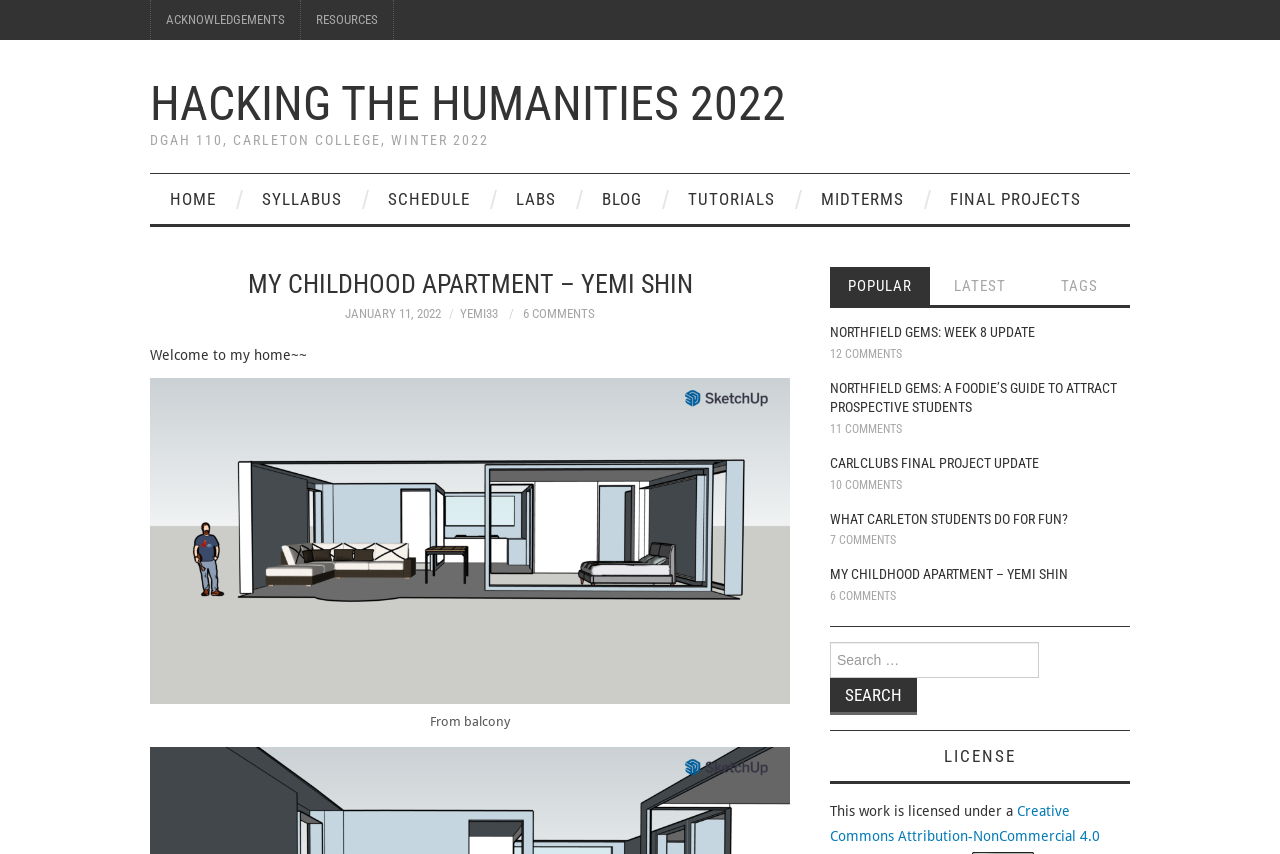Please identify the bounding box coordinates of the element's region that needs to be clicked to fulfill the following instruction: "go to acknowledgements". The bounding box coordinates should consist of four float numbers between 0 and 1, i.e., [left, top, right, bottom].

[0.118, 0.0, 0.234, 0.047]